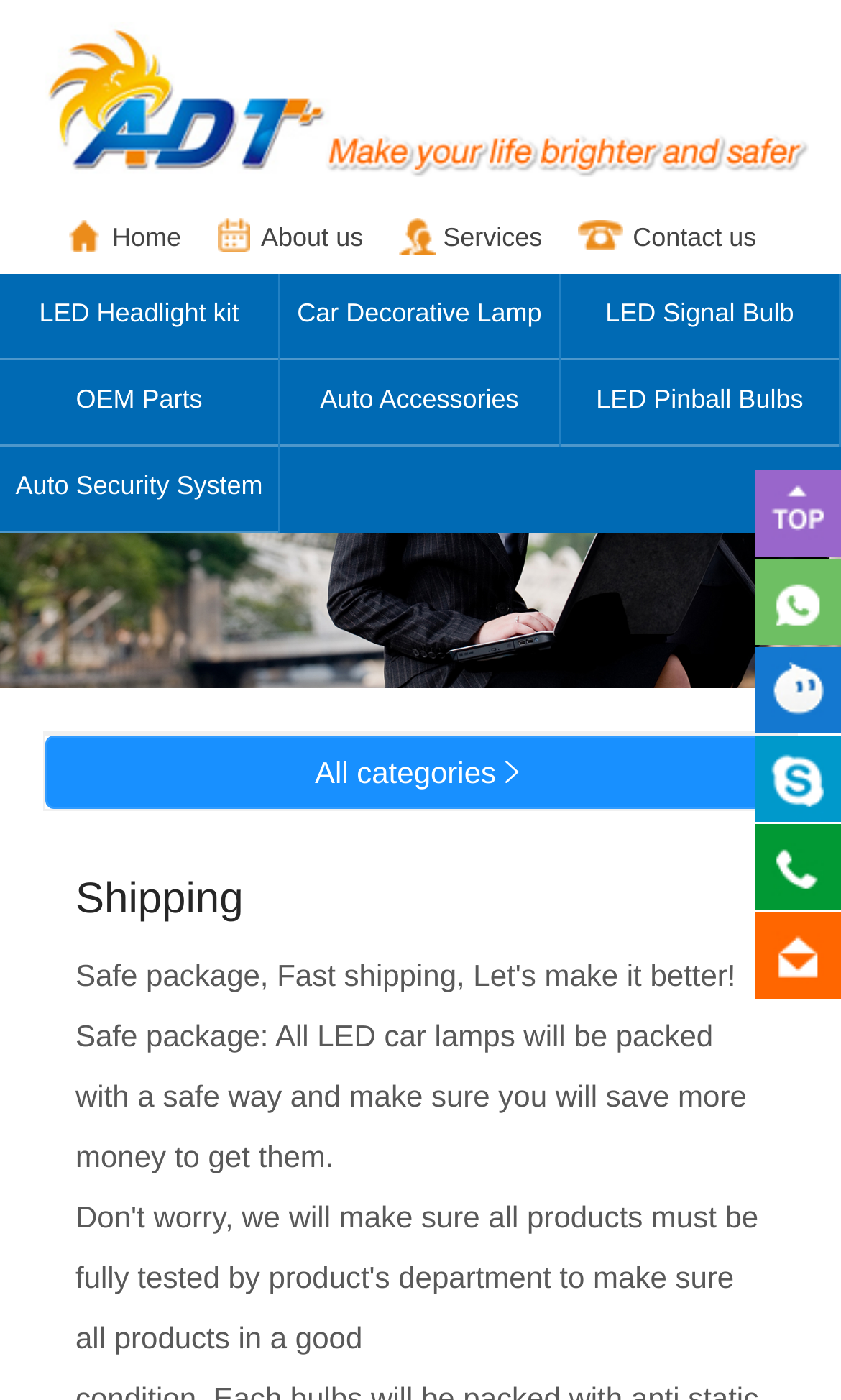What is the contact information?
Answer the question with a thorough and detailed explanation.

The contact information is obtained from the right side of the webpage, which includes WhatsApp number '+8618688943495', telephone number '+8618688943495', and an email address. This information is likely to be used for customers to contact the company.